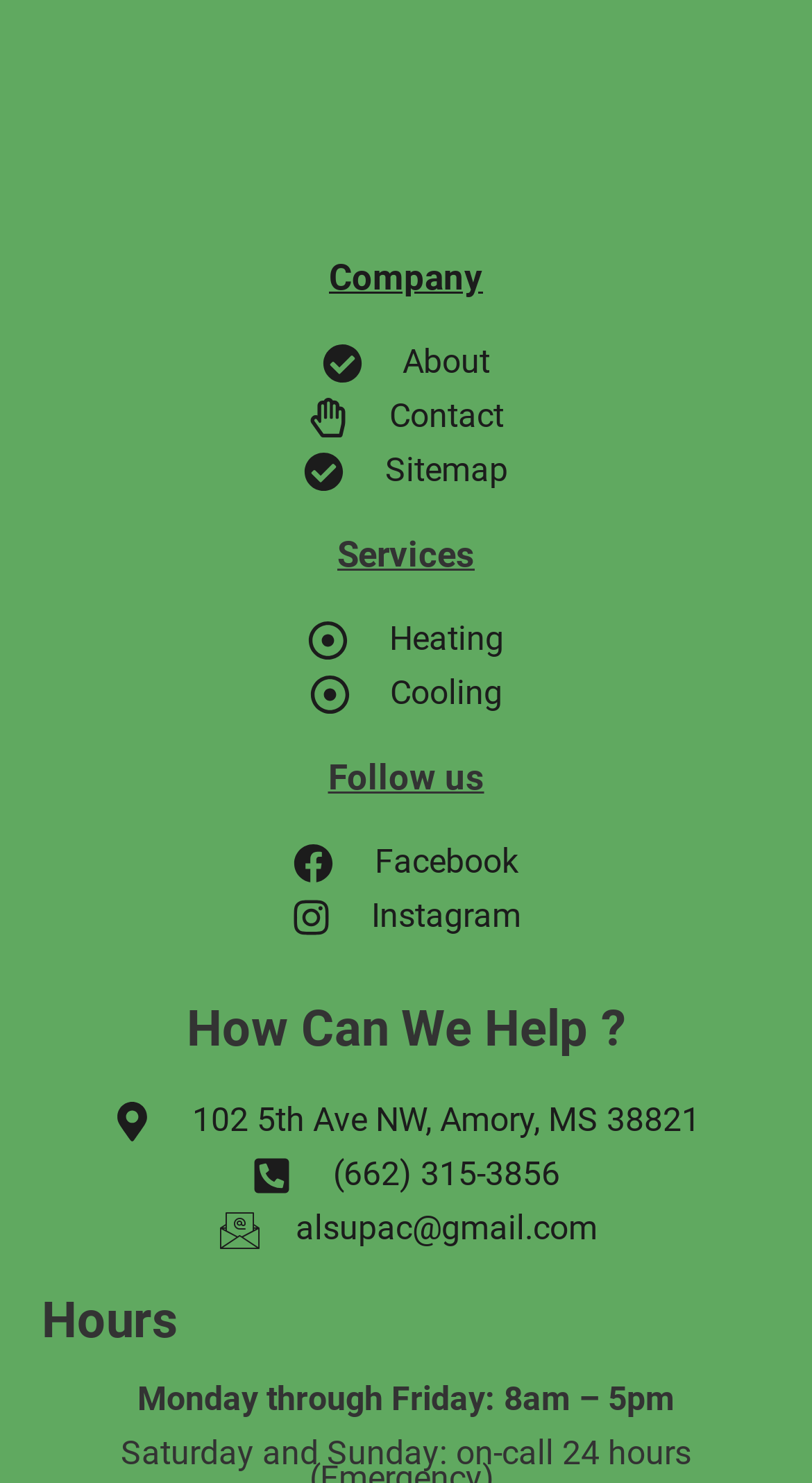Using the information in the image, give a detailed answer to the following question: What is the company name?

The company name is mentioned at the top of the webpage, in a static text element with a bounding box of [0.405, 0.173, 0.595, 0.201].